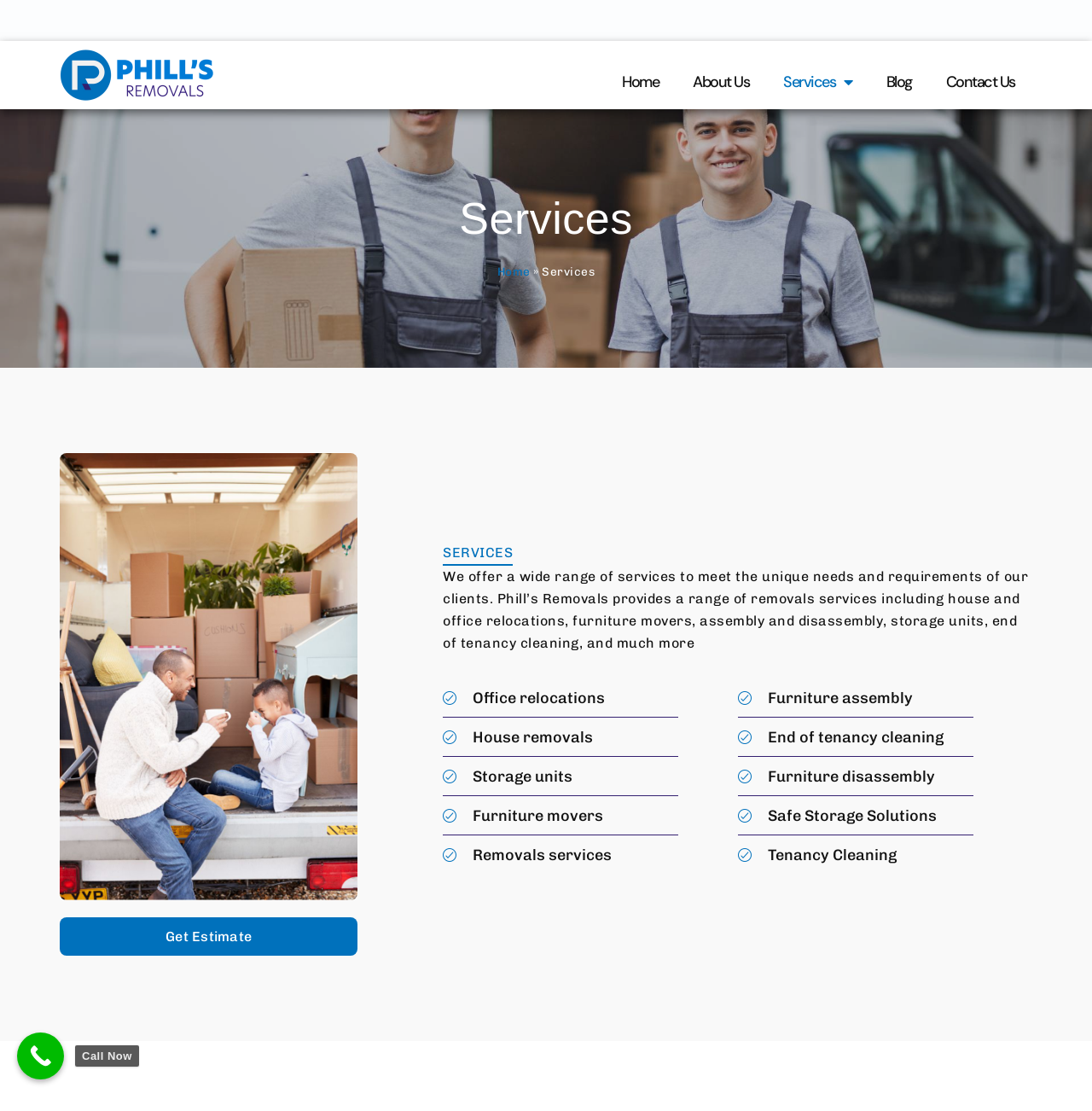Please find the bounding box coordinates of the section that needs to be clicked to achieve this instruction: "Contact us".

[0.85, 0.057, 0.945, 0.091]